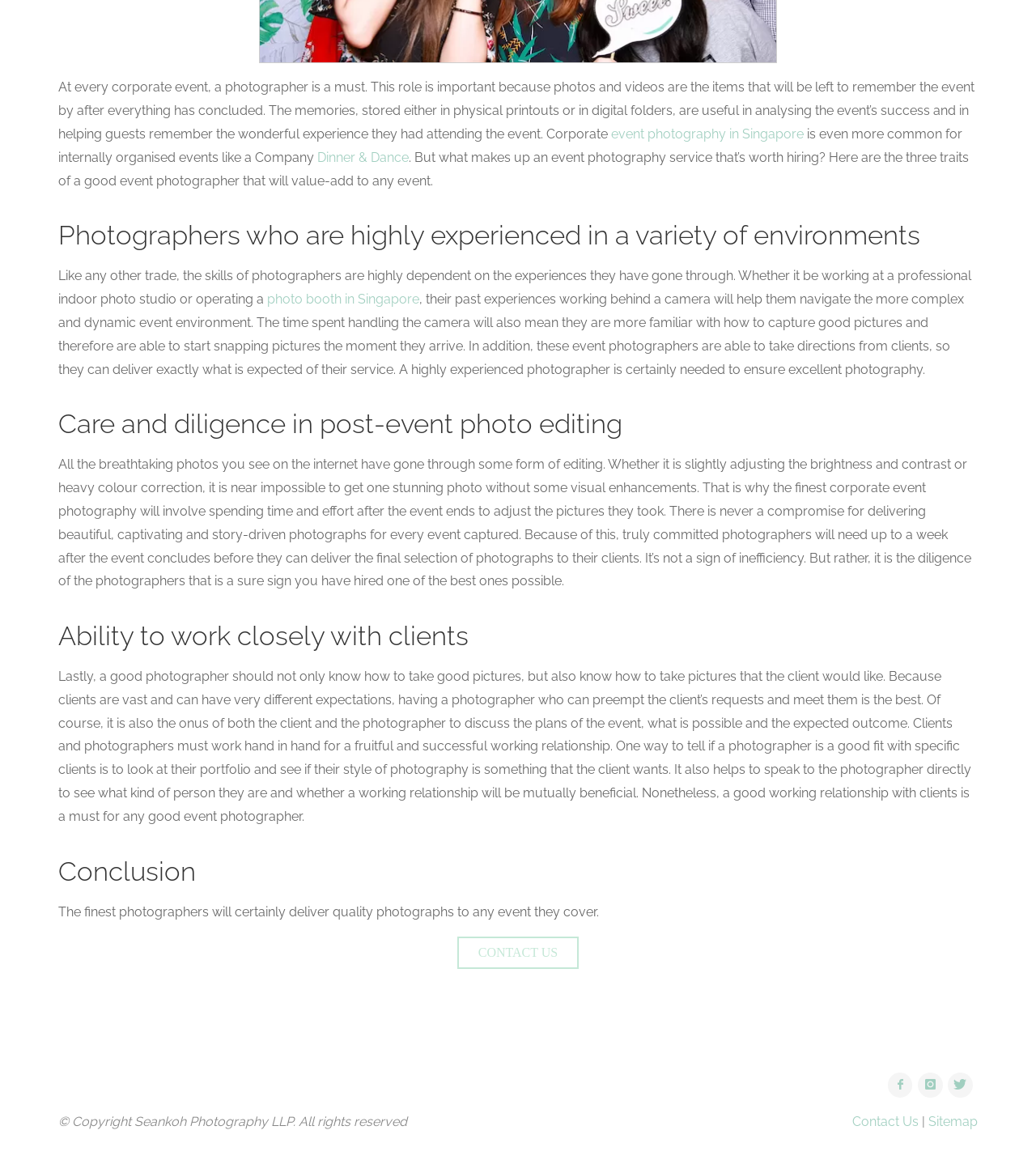Please specify the bounding box coordinates in the format (top-left x, top-left y, bottom-right x, bottom-right y), with values ranging from 0 to 1. Identify the bounding box for the UI component described as follows: photo booth in Singapore

[0.258, 0.251, 0.405, 0.265]